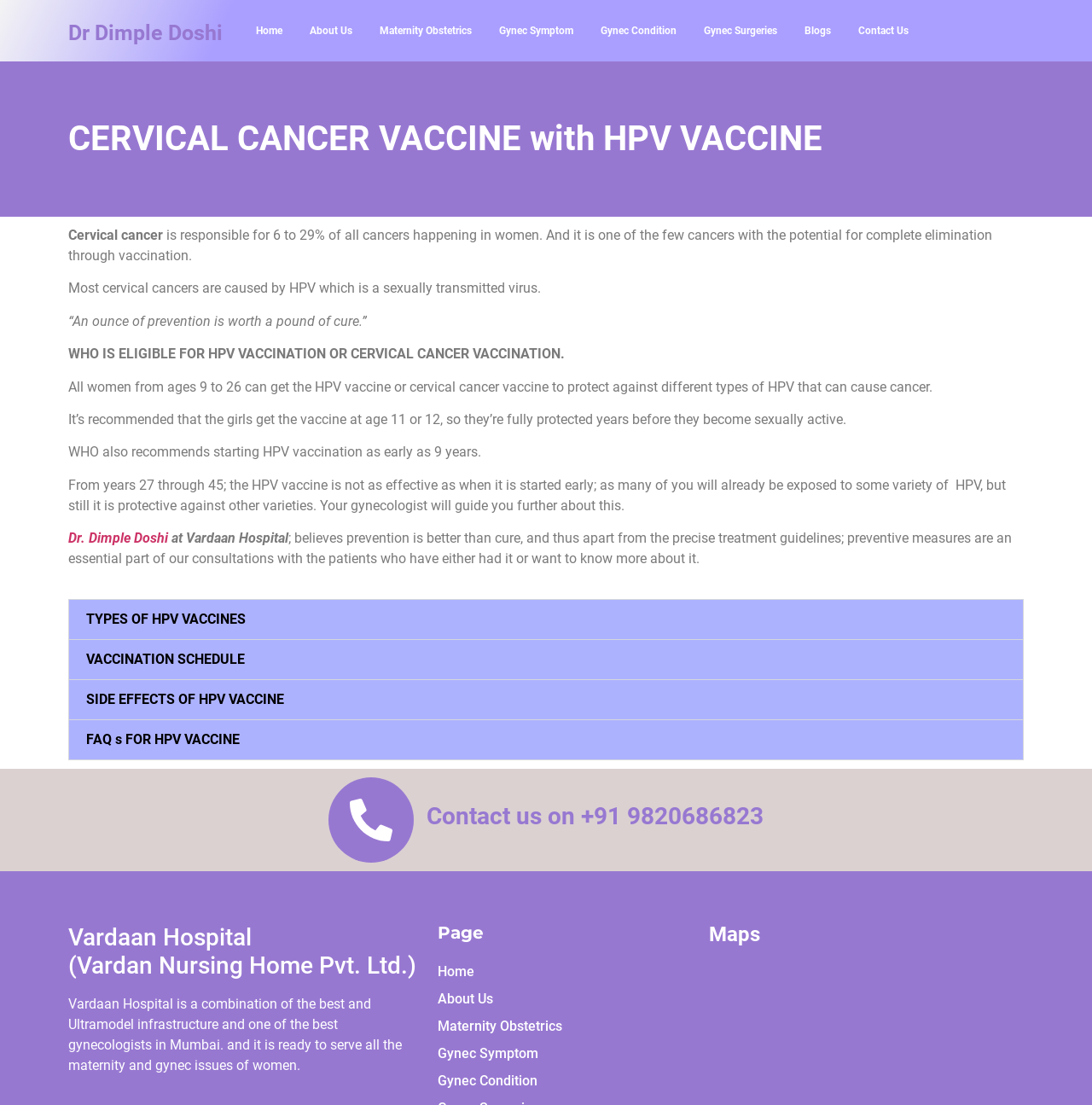What is the contact number mentioned on the webpage?
Using the image, give a concise answer in the form of a single word or short phrase.

+91 9820686823